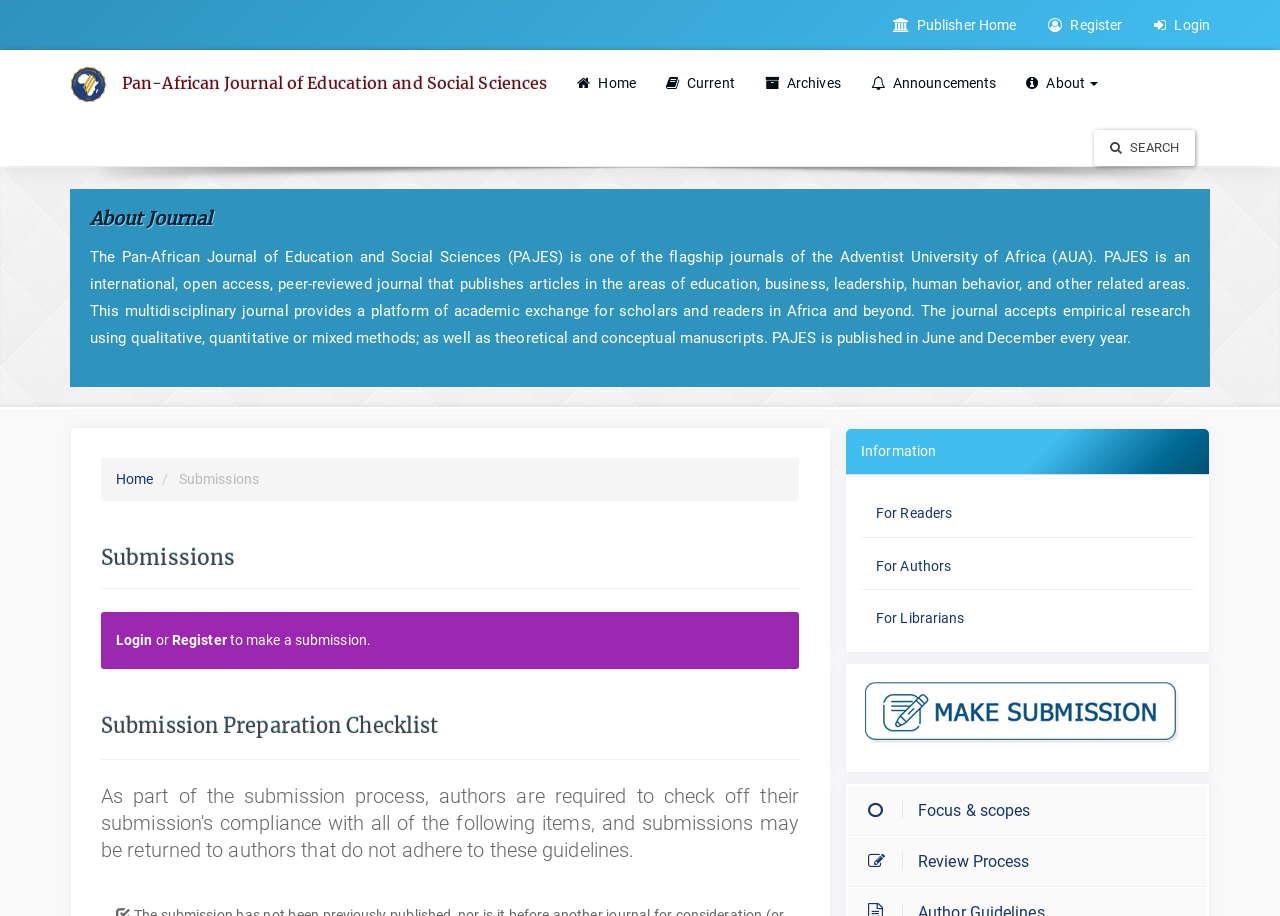Please determine the bounding box coordinates for the UI element described as: "About".

[0.79, 0.056, 0.87, 0.126]